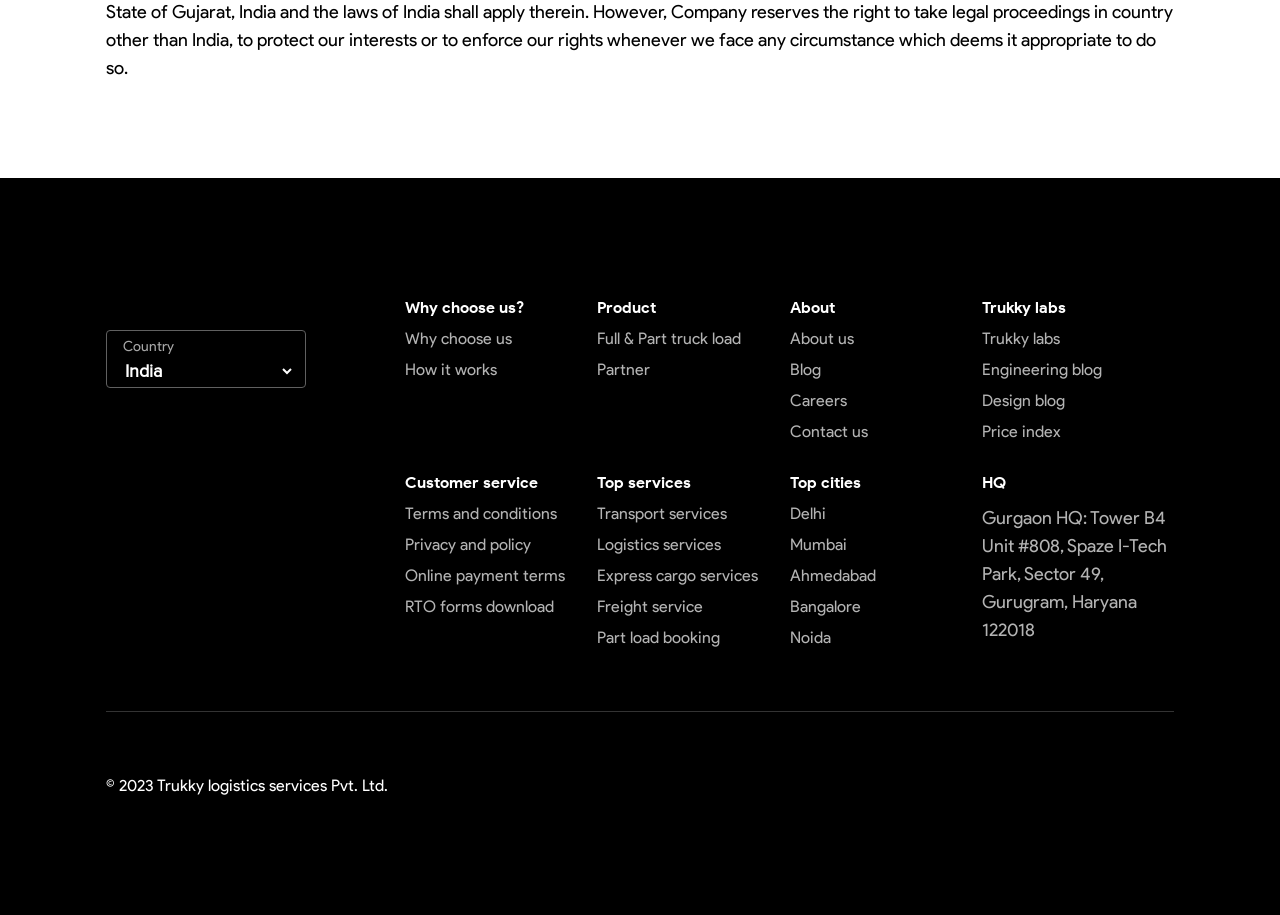Locate the bounding box coordinates of the clickable region necessary to complete the following instruction: "Read about Trukky labs". Provide the coordinates in the format of four float numbers between 0 and 1, i.e., [left, top, right, bottom].

[0.767, 0.36, 0.917, 0.38]